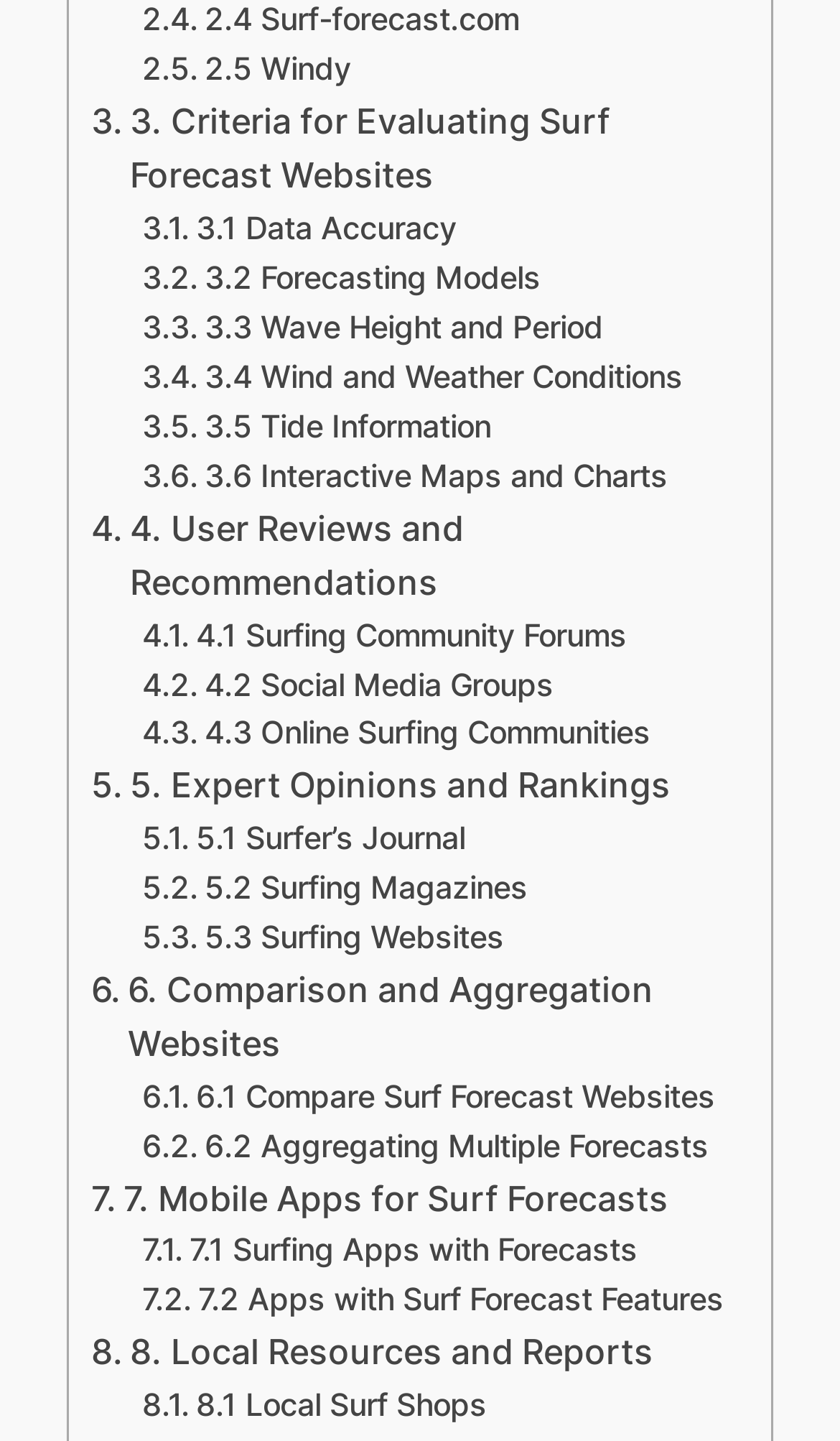Find and specify the bounding box coordinates that correspond to the clickable region for the instruction: "Explore Data Accuracy".

[0.17, 0.142, 0.544, 0.176]